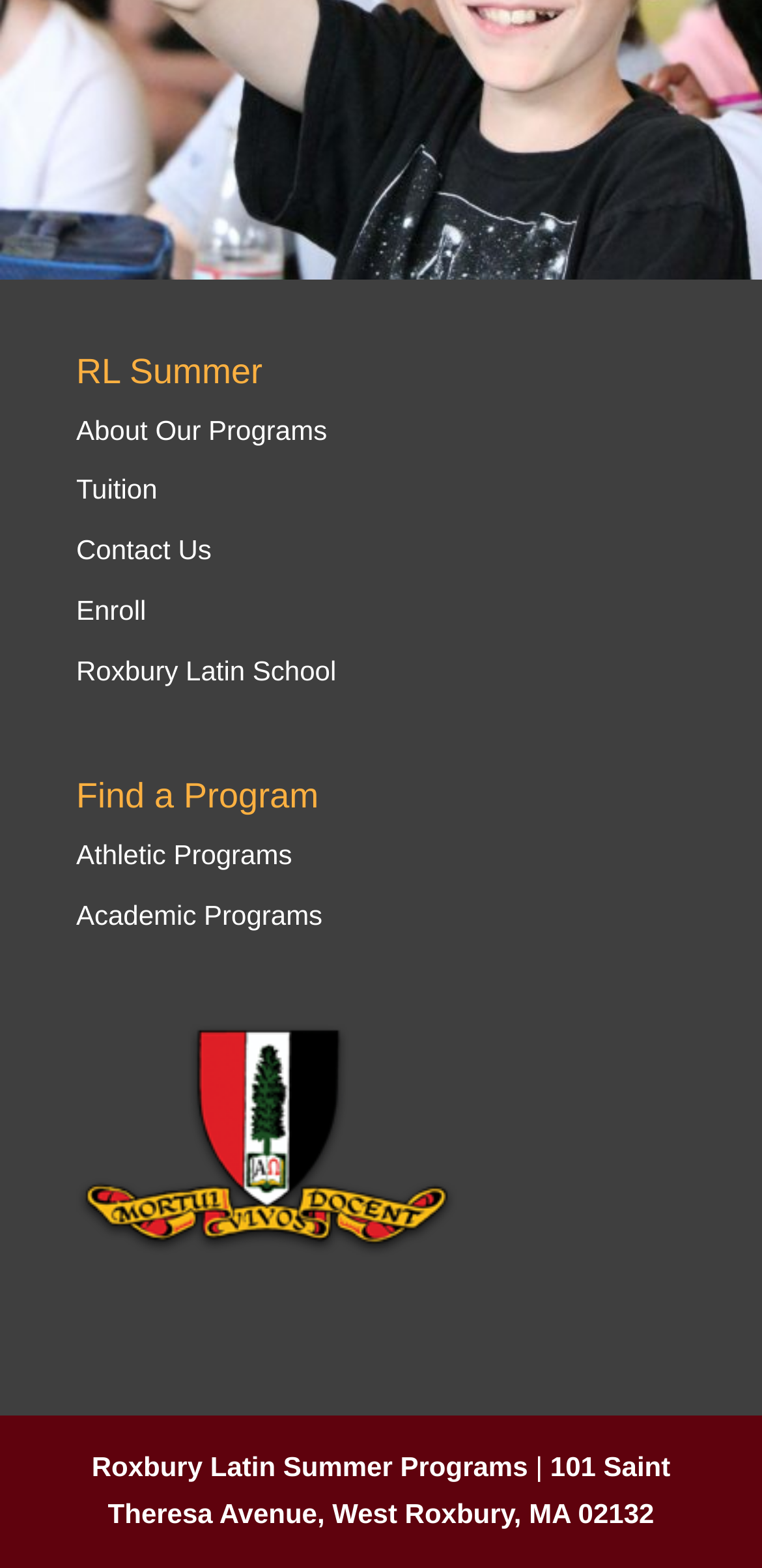Using the elements shown in the image, answer the question comprehensively: How many links are available under 'RL Summer'?

I found the answer by looking at the links 'About Our Programs', 'Tuition', 'Contact Us', 'Enroll', and 'Roxbury Latin School' which are located under the heading 'RL Summer', indicating that there are five links available.